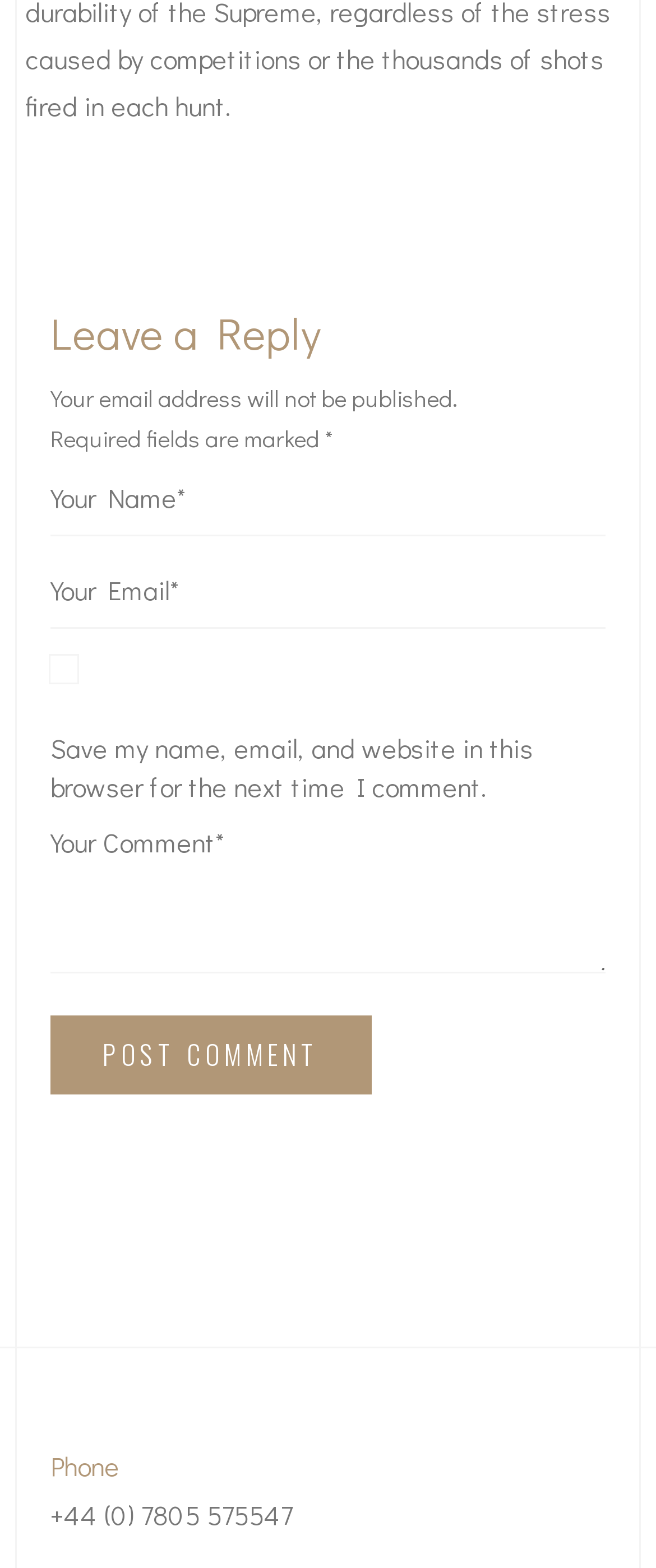Determine the bounding box coordinates for the UI element described. Format the coordinates as (top-left x, top-left y, bottom-right x, bottom-right y) and ensure all values are between 0 and 1. Element description: +44 (0) 7805 575547

[0.077, 0.951, 0.446, 0.981]